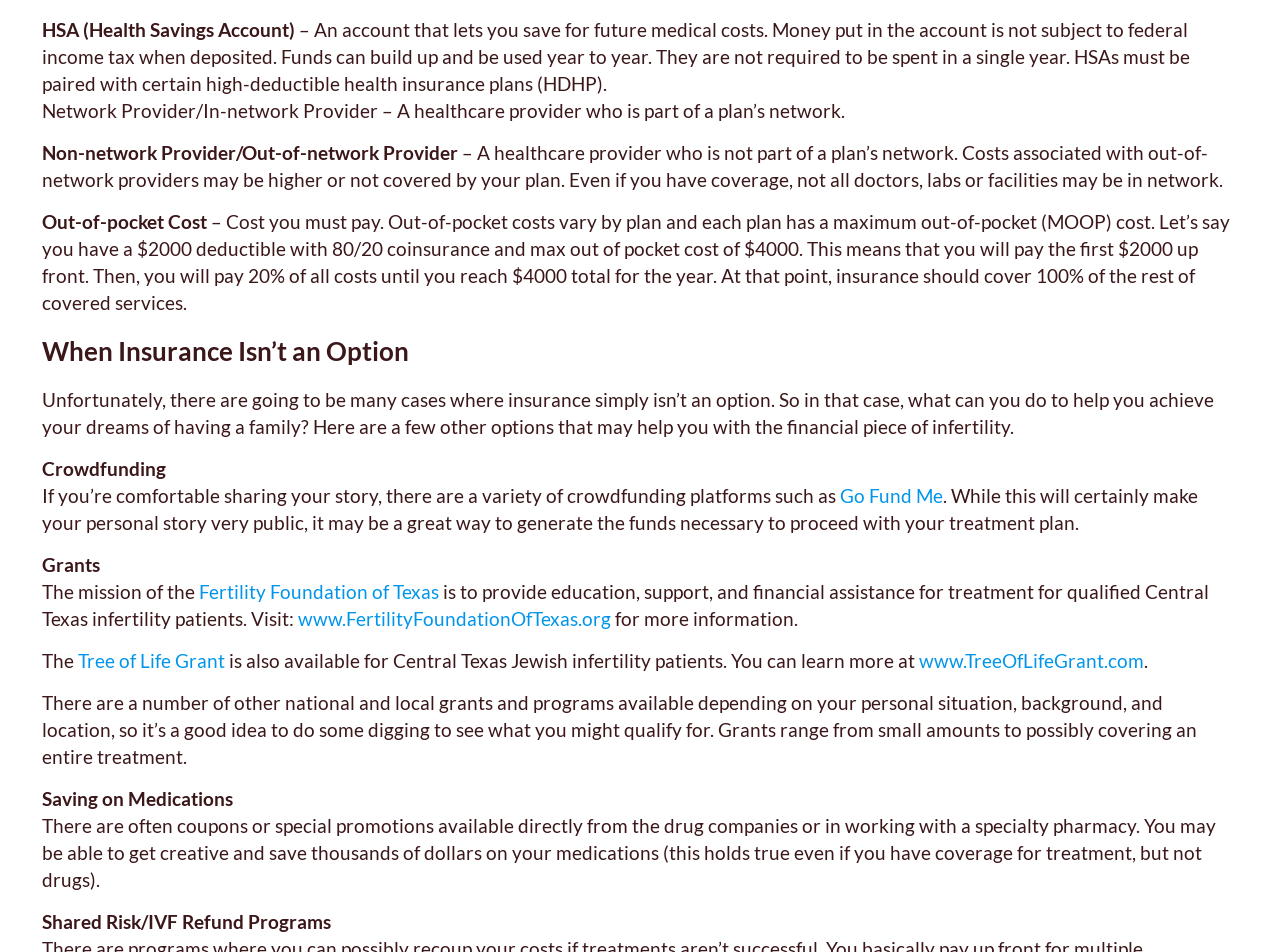What is the purpose of the Tree of Life Grant?
Please provide a comprehensive and detailed answer to the question.

The webpage mentions the Tree of Life Grant as an option for Central Texas Jewish infertility patients. It suggests that the grant is available for these patients and provides a link to the grant's website. This information is provided in the twelfth and thirteenth StaticText elements on the webpage.